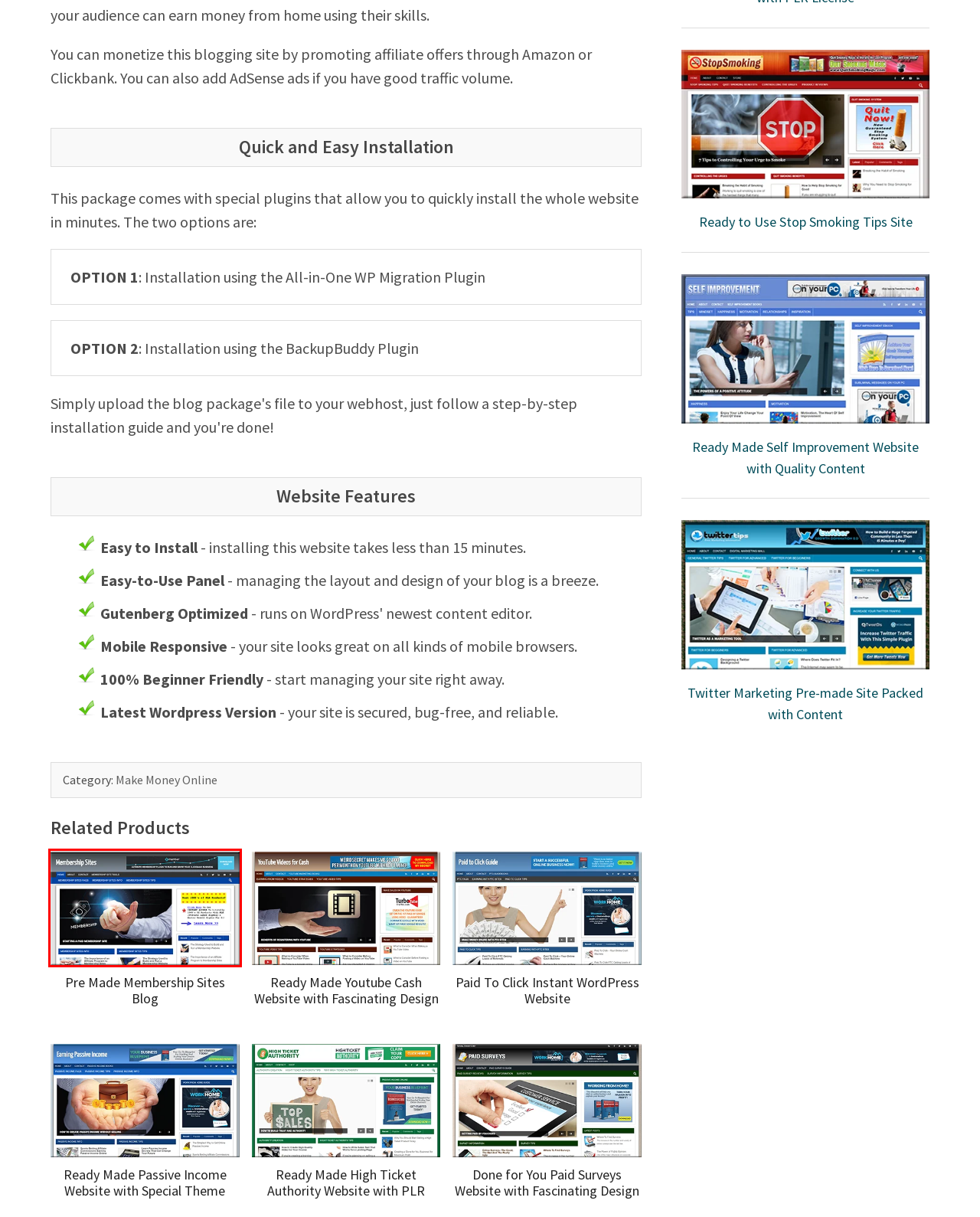Please examine the screenshot provided, which contains a red bounding box around a UI element. Select the webpage description that most accurately describes the new page displayed after clicking the highlighted element. Here are the candidates:
A. Ready Made Passive Income Website with Special Theme
B. Pre Made Membership Sites Blog
C. Ready Made Youtube Cash Website with Fascinating Design
D. Twitter Marketing Pre-made Site Packed with Content
E. Paid To Click Instant WordPress Website
F. Ready Made Self Improvement Website with Quality Content
G. Ready to Use Stop Smoking Tips Site
H. Make Money Online

B